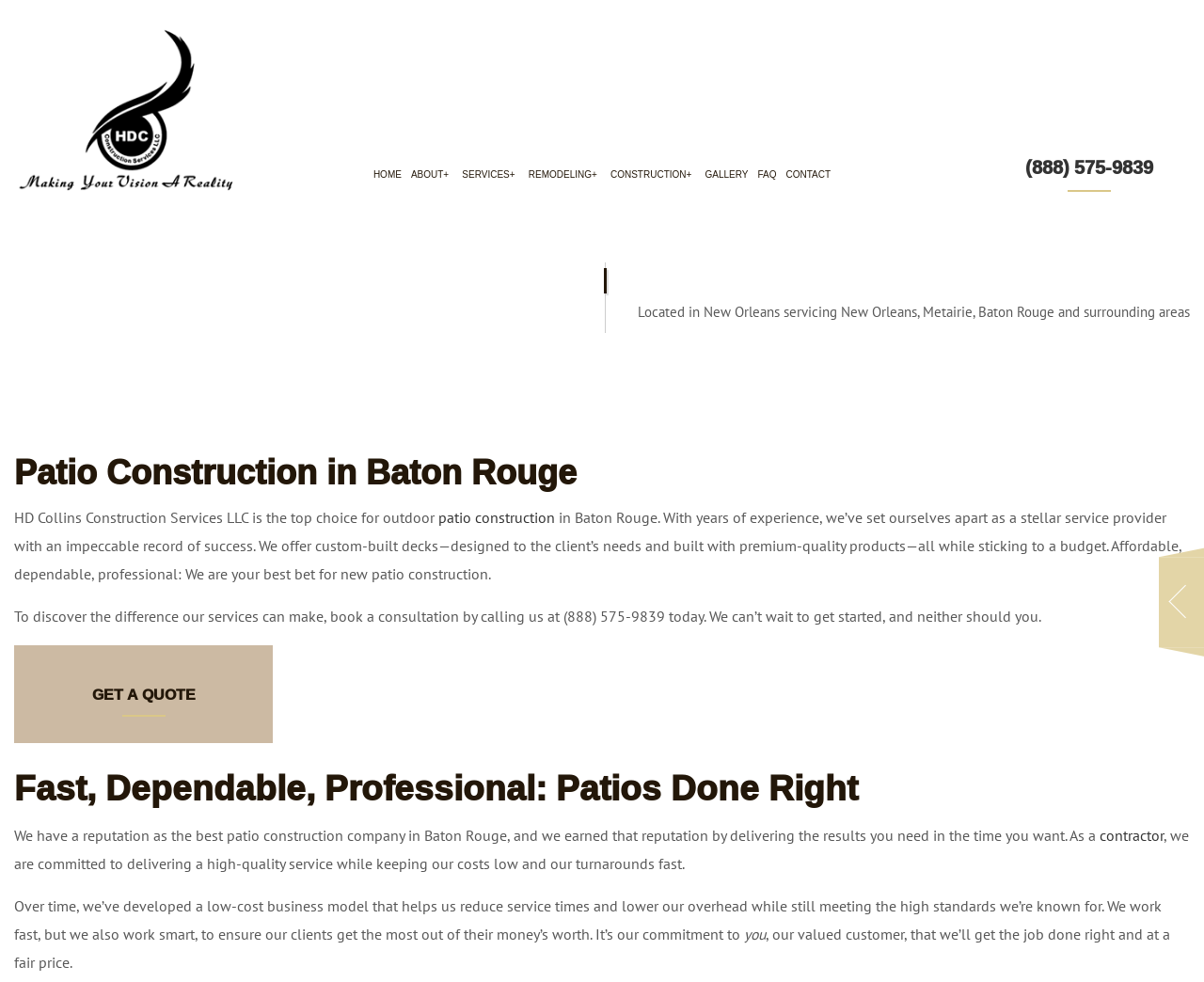Pinpoint the bounding box coordinates of the area that must be clicked to complete this instruction: "Click the GET A QUOTE button".

[0.012, 0.657, 0.227, 0.757]